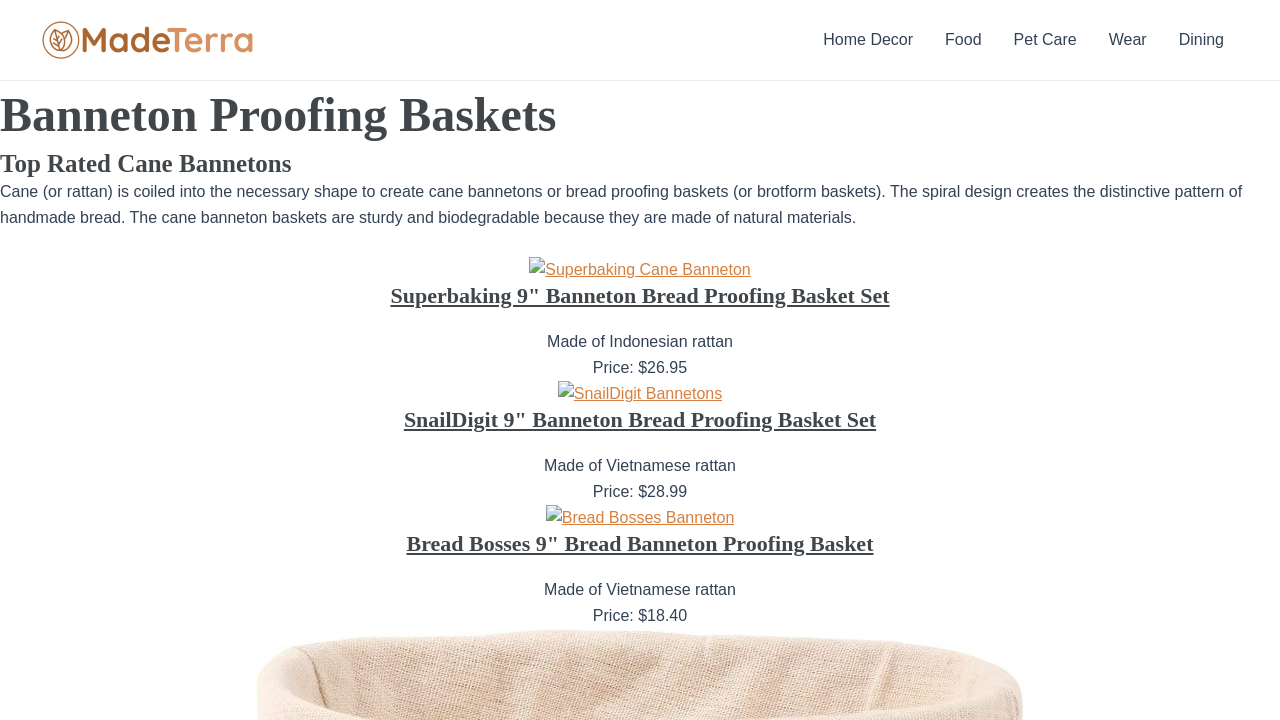What is the purpose of the cane banneton baskets?
Look at the image and answer with only one word or phrase.

bread proofing